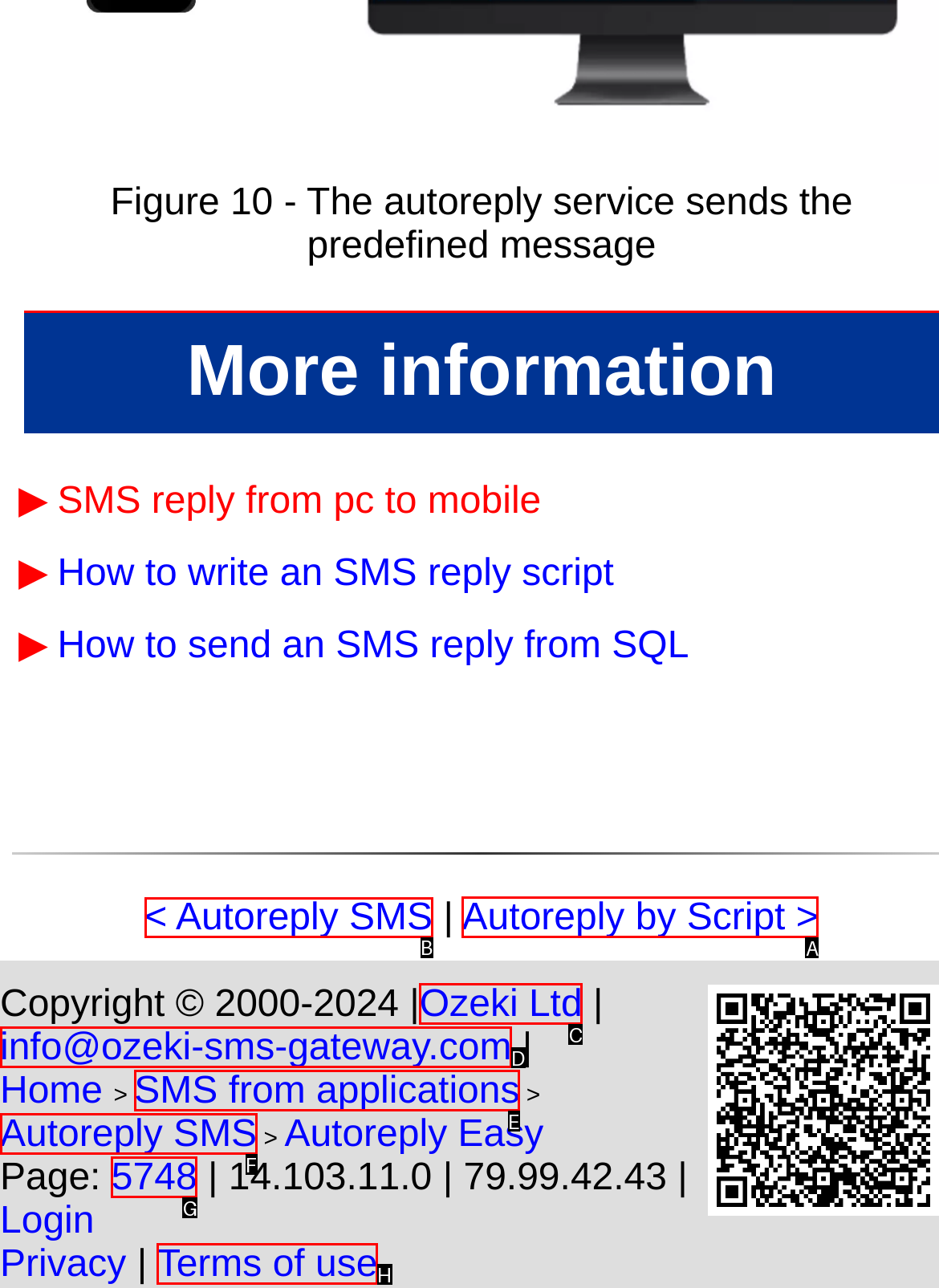Tell me the letter of the UI element I should click to accomplish the task: Click on 'Autoreply SMS' based on the choices provided in the screenshot.

B